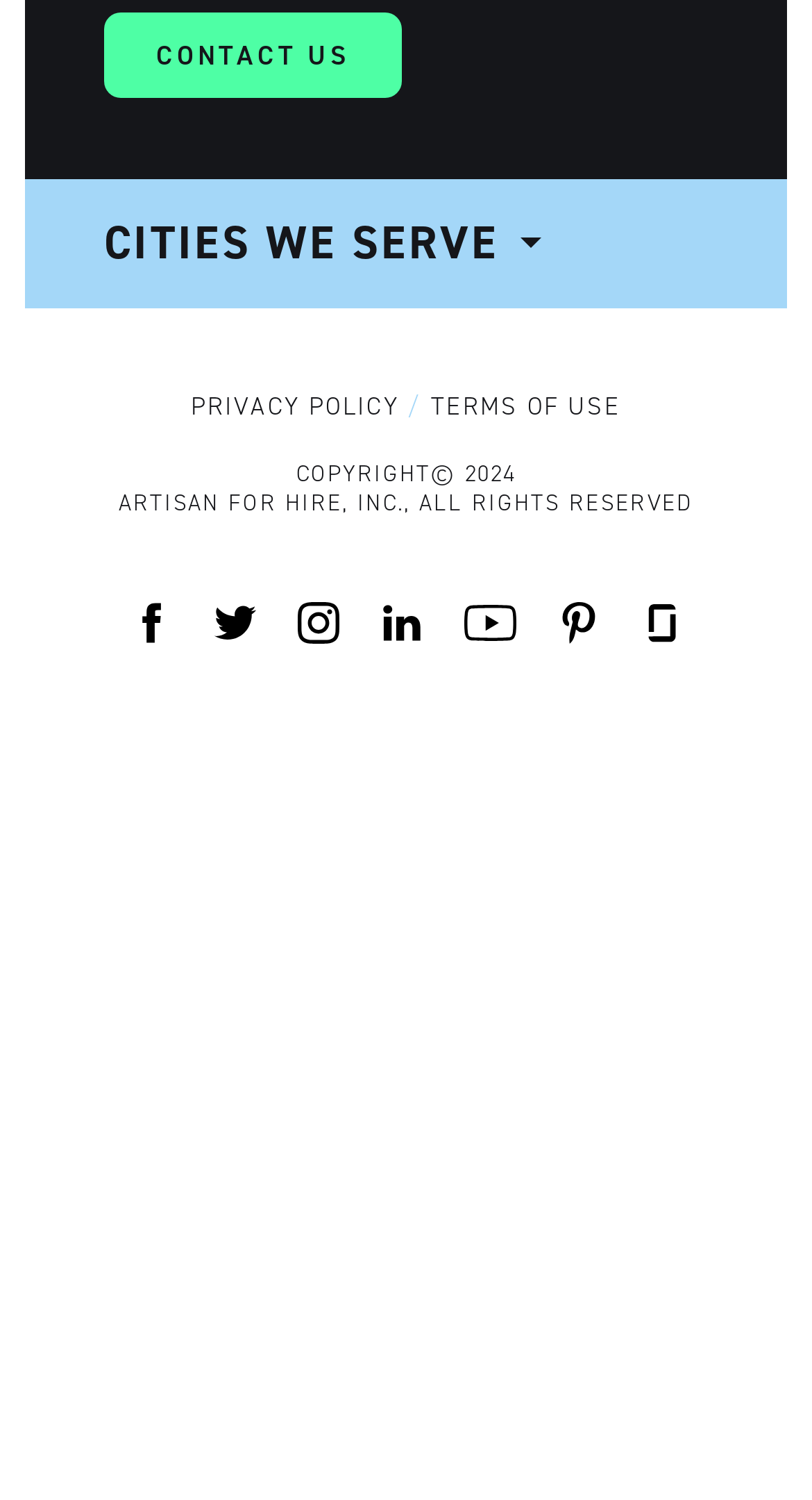How many social media links are there?
From the image, respond using a single word or phrase.

7